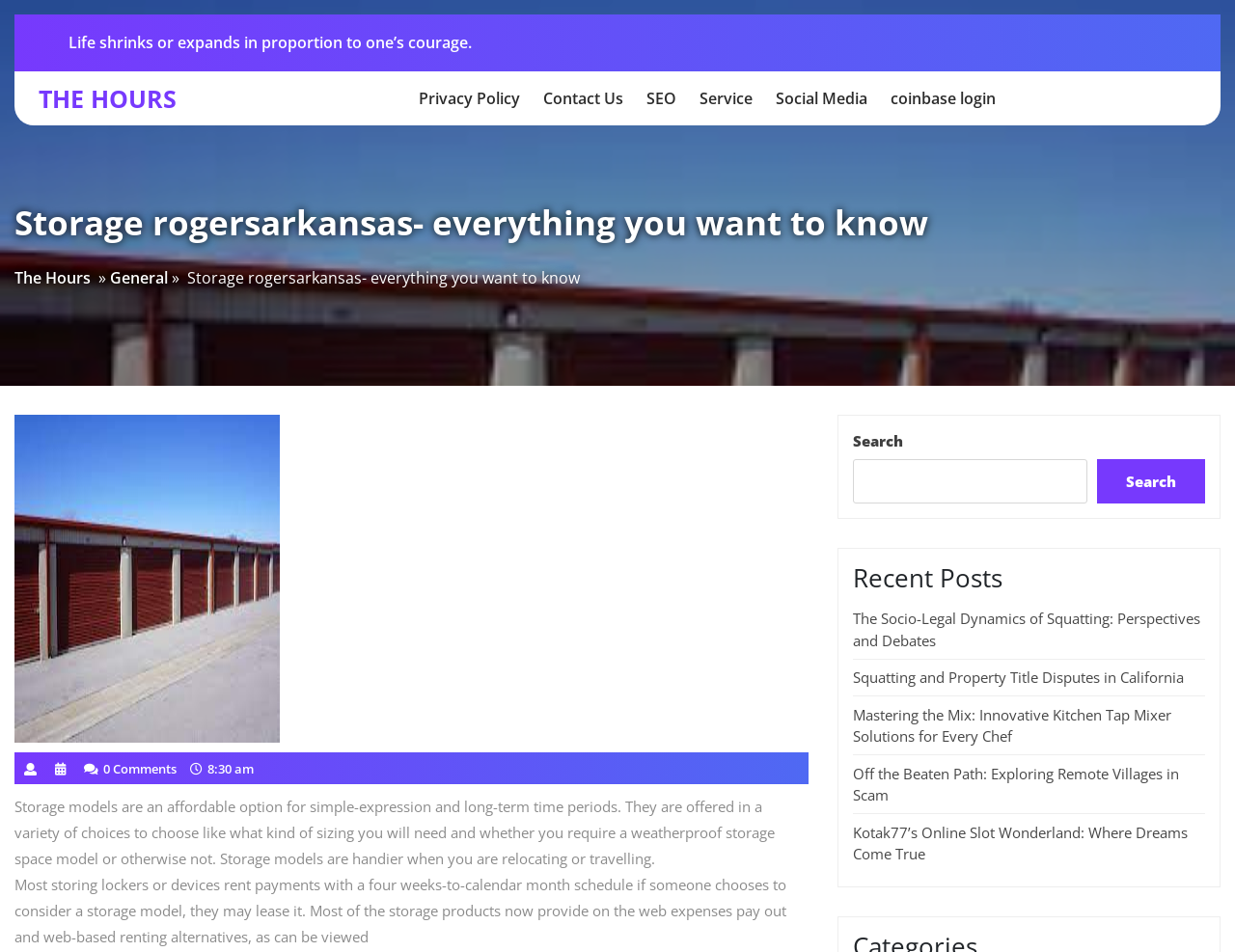What is the topic of the first recent post?
Refer to the image and provide a detailed answer to the question.

The recent posts section is located at the bottom of the page, and it contains several links. The first link is 'The Socio-Legal Dynamics of Squatting: Perspectives and Debates', which suggests that the topic of the first recent post is squatting.